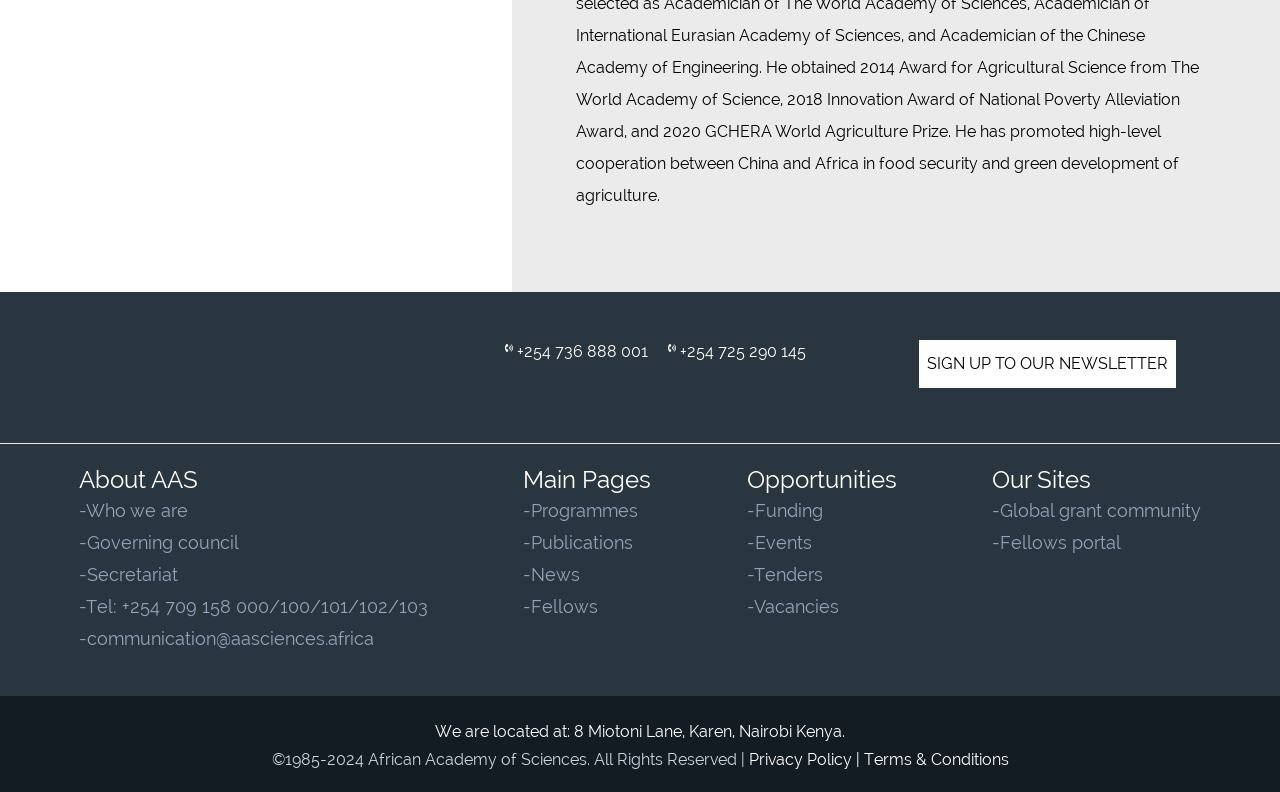What is the location of the African Academy of Sciences?
Kindly offer a comprehensive and detailed response to the question.

The location of the African Academy of Sciences can be found at the bottom of the webpage, in the 'We are located at:' section.